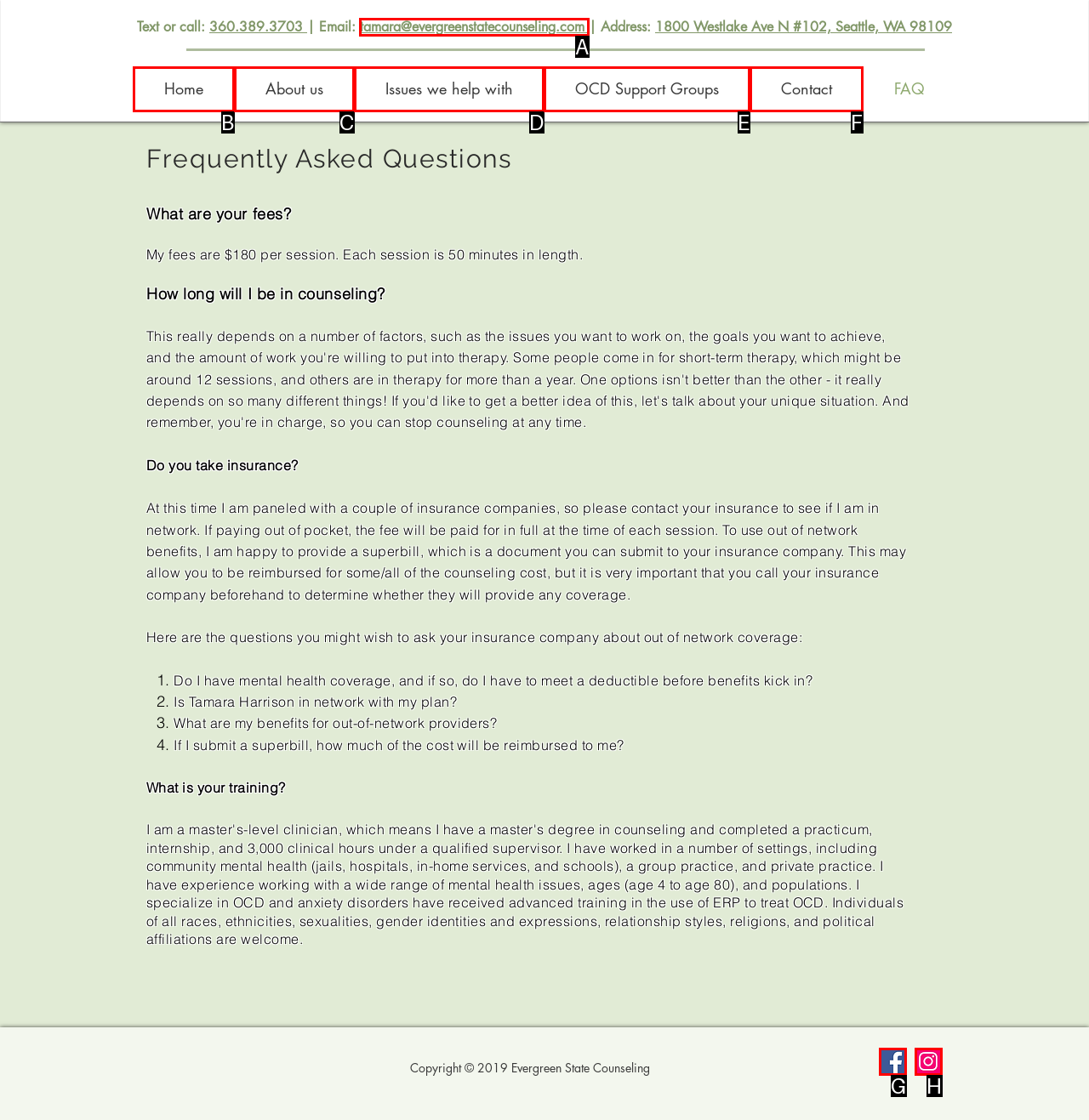Determine which letter corresponds to the UI element to click for this task: Send an email to the counselor
Respond with the letter from the available options.

A